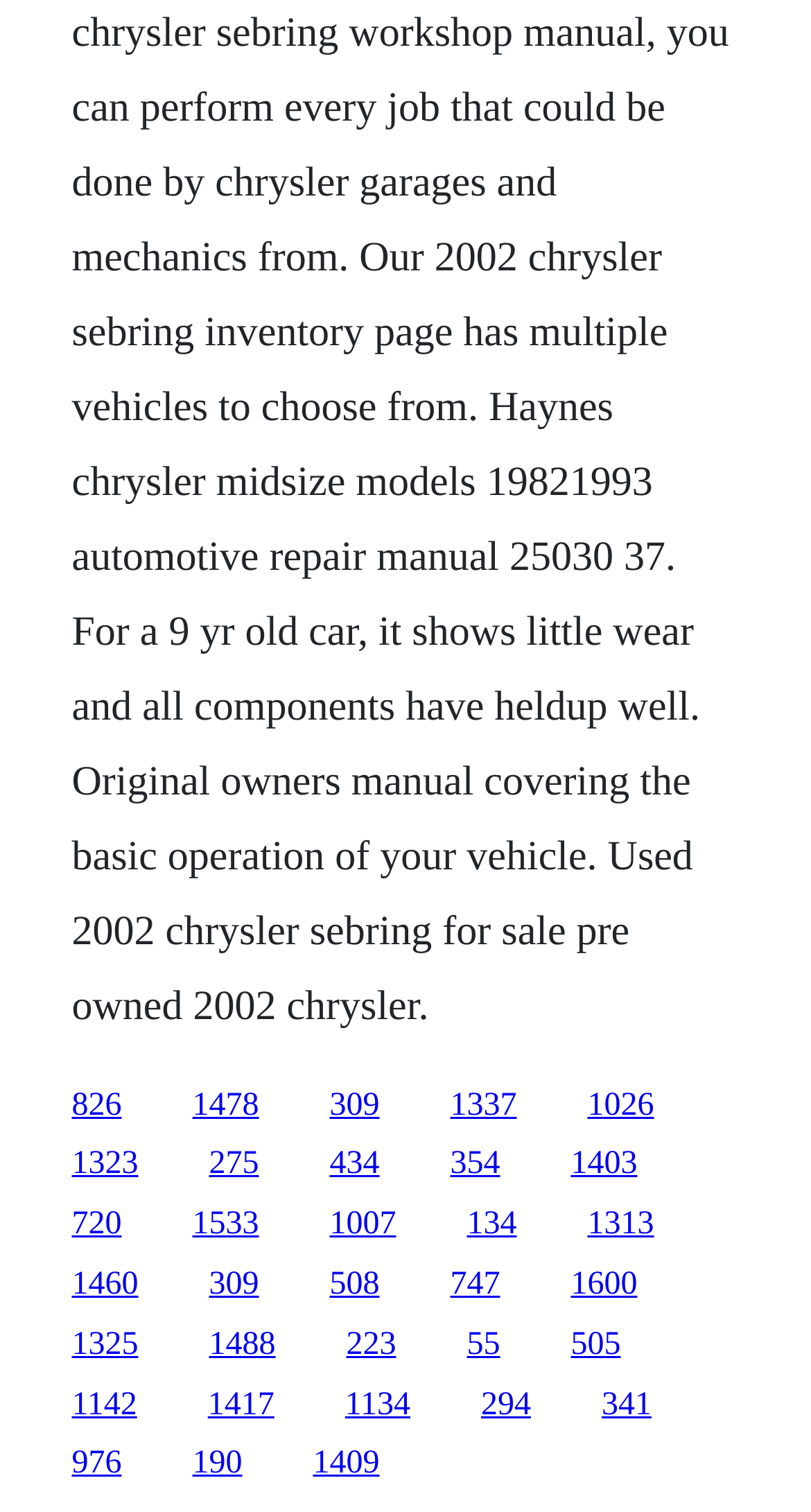Specify the bounding box coordinates for the region that must be clicked to perform the given instruction: "Click the email link".

None